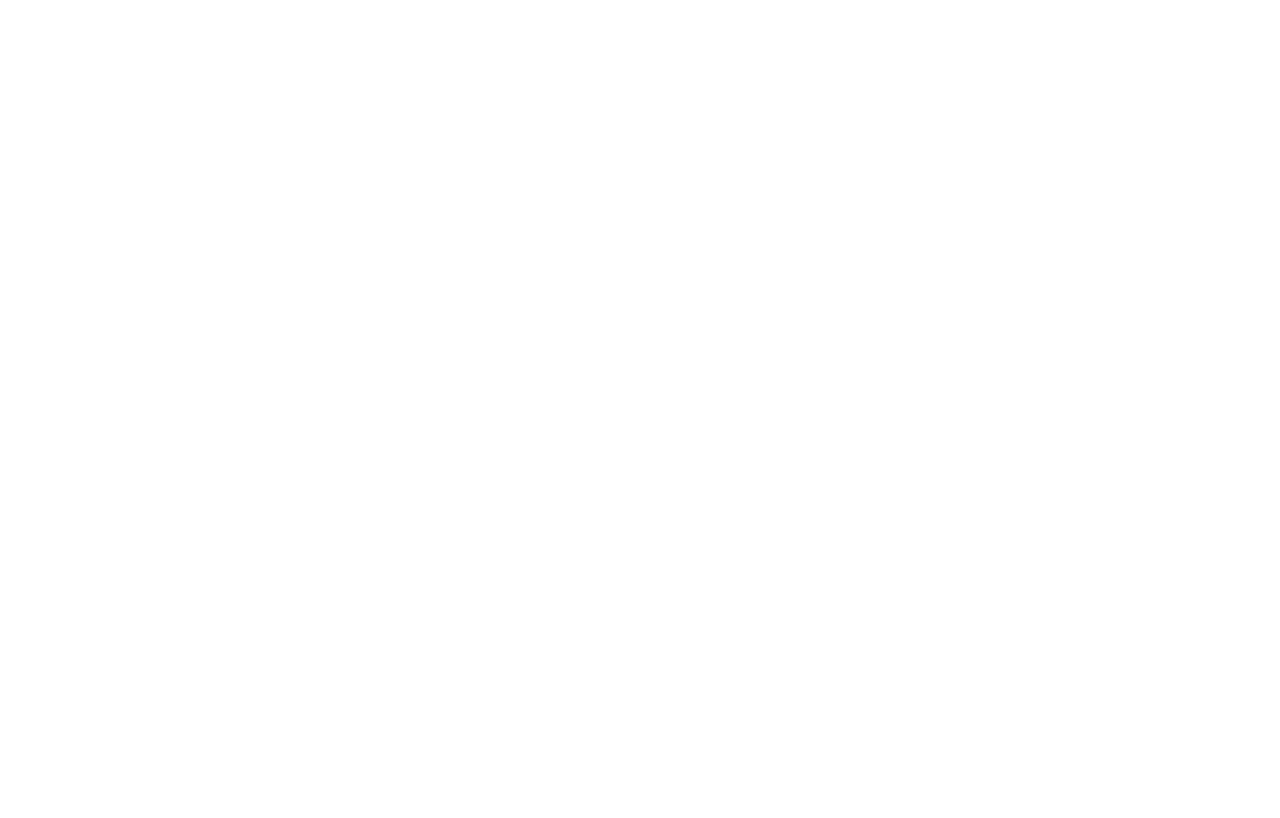Please find and provide the title of the webpage.

Category: Your Business